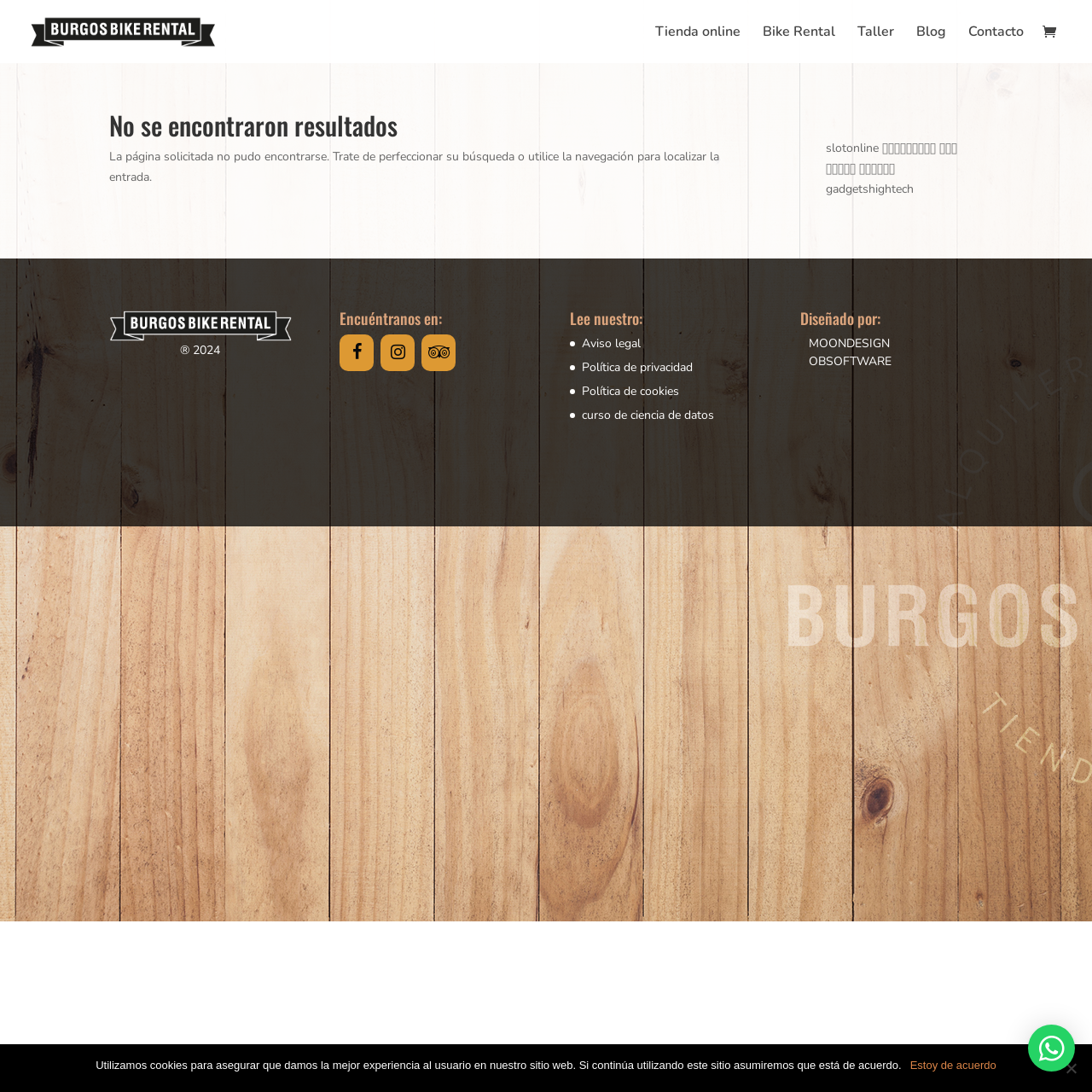Mark the bounding box of the element that matches the following description: "curso de ciencia de datos".

[0.533, 0.373, 0.654, 0.388]